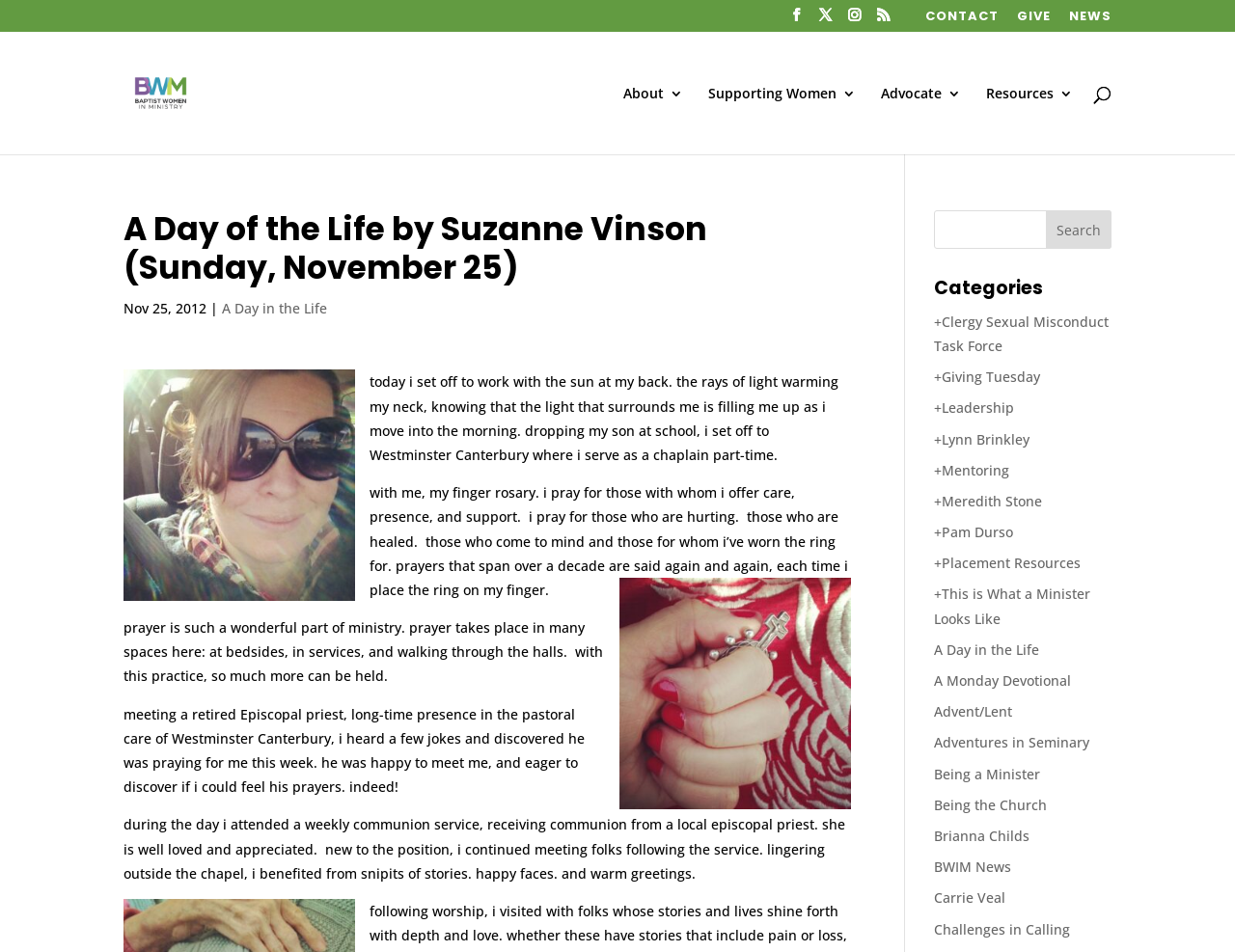What is the author of the blog post?
Look at the image and provide a short answer using one word or a phrase.

Suzanne Vinson